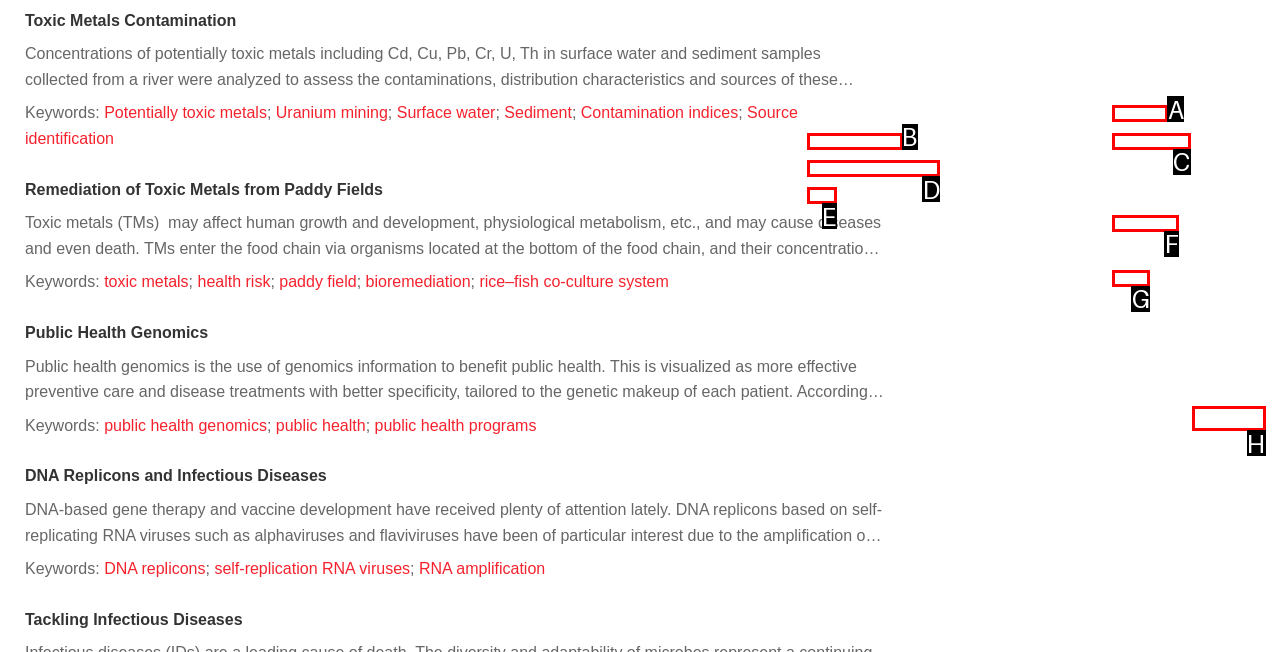Given the element description: Advisory Board, choose the HTML element that aligns with it. Indicate your choice with the corresponding letter.

B